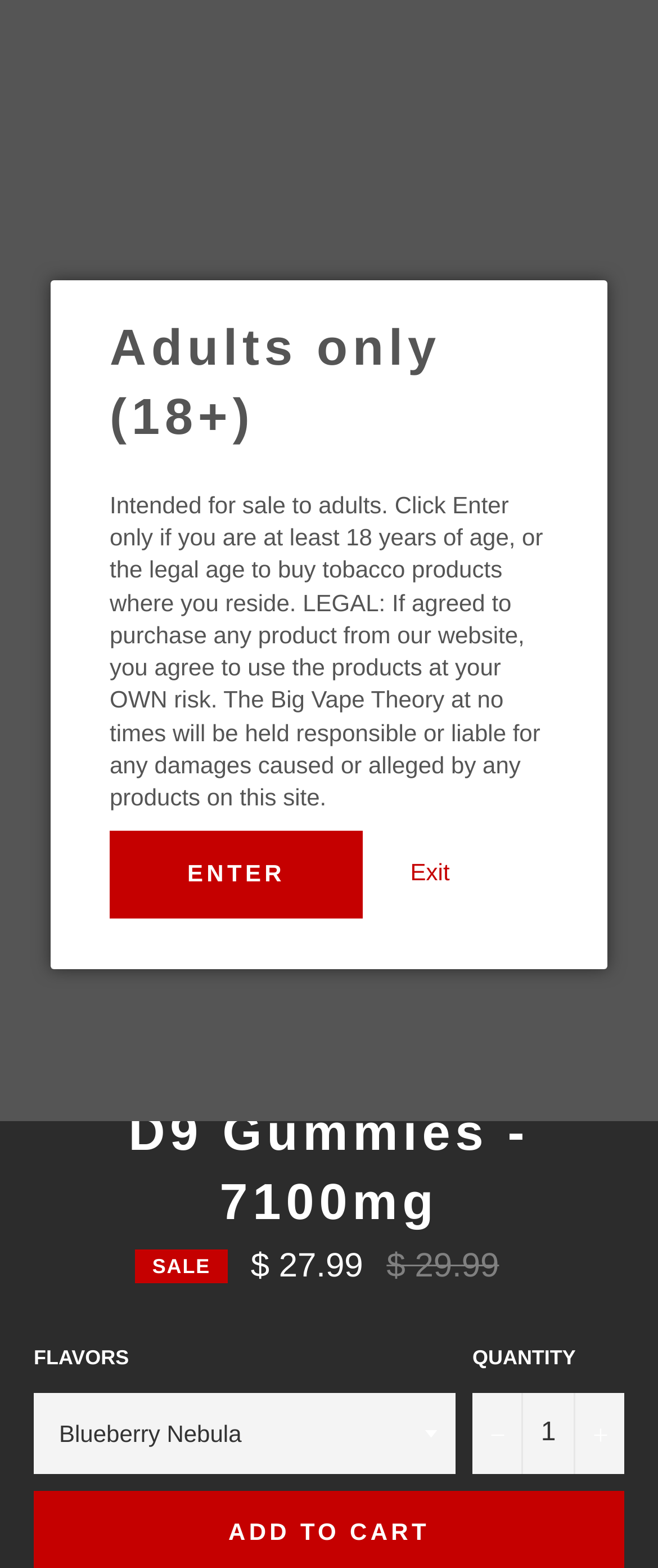Locate the headline of the webpage and generate its content.

Dozo Don't Trip Mushroom Extract + D9 Gummies - 7100mg